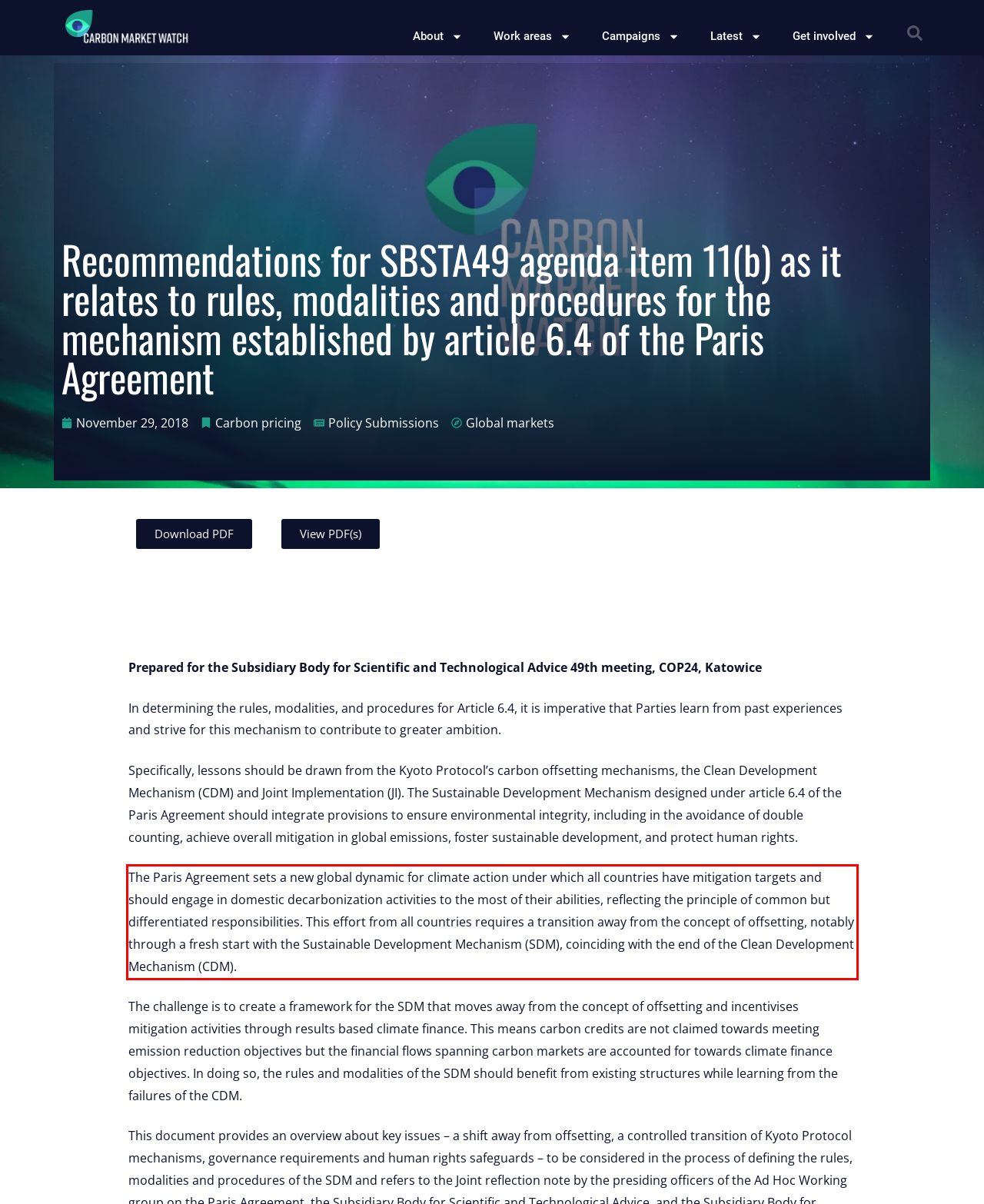You have a webpage screenshot with a red rectangle surrounding a UI element. Extract the text content from within this red bounding box.

The Paris Agreement sets a new global dynamic for climate action under which all countries have mitigation targets and should engage in domestic decarbonization activities to the most of their abilities, reflecting the principle of common but differentiated responsibilities. This effort from all countries requires a transition away from the concept of offsetting, notably through a fresh start with the Sustainable Development Mechanism (SDM), coinciding with the end of the Clean Development Mechanism (CDM).